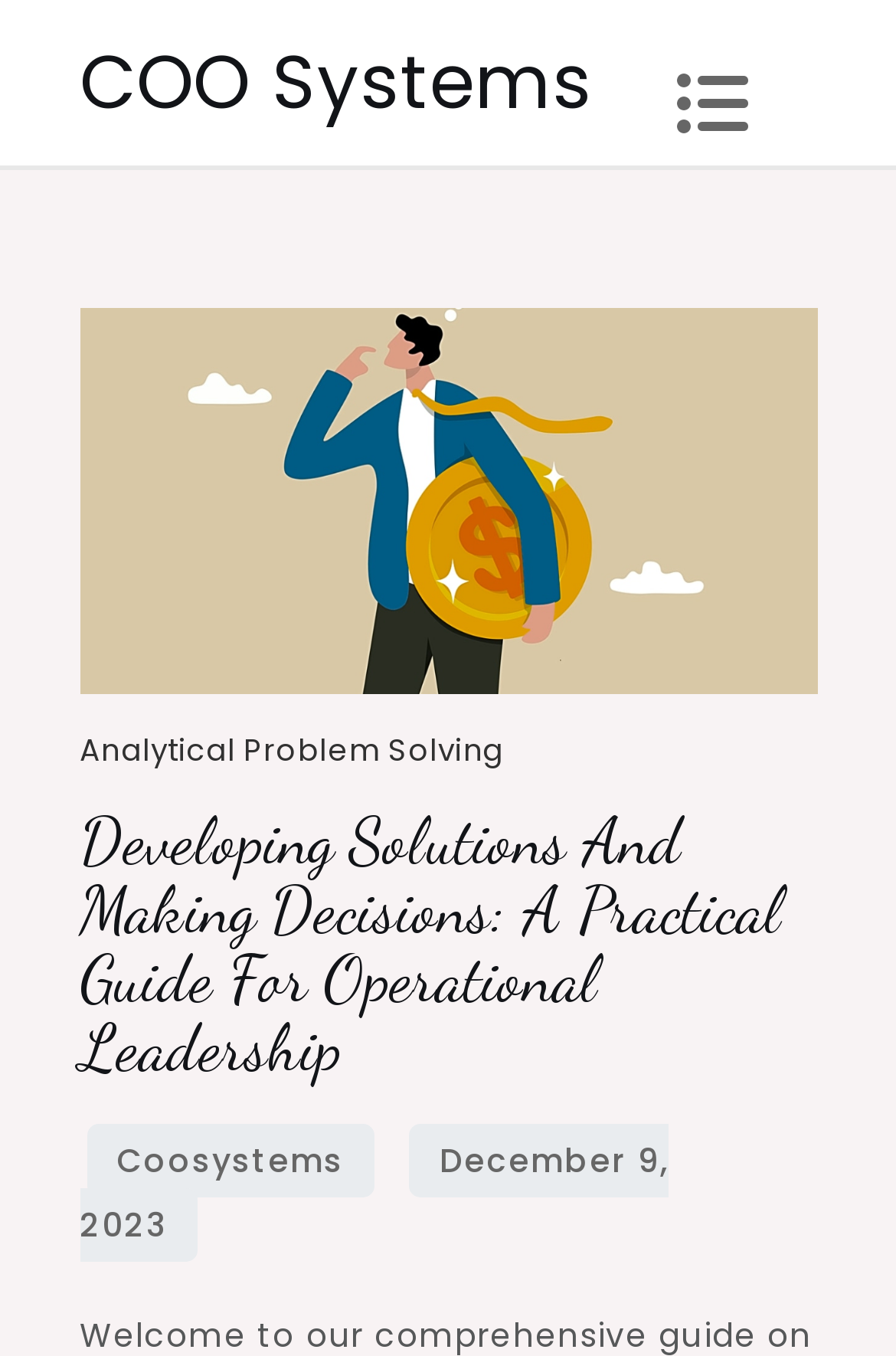Identify the bounding box coordinates for the UI element described as follows: December 9, 2023. Use the format (top-left x, top-left y, bottom-right x, bottom-right y) and ensure all values are floating point numbers between 0 and 1.

[0.088, 0.828, 0.746, 0.93]